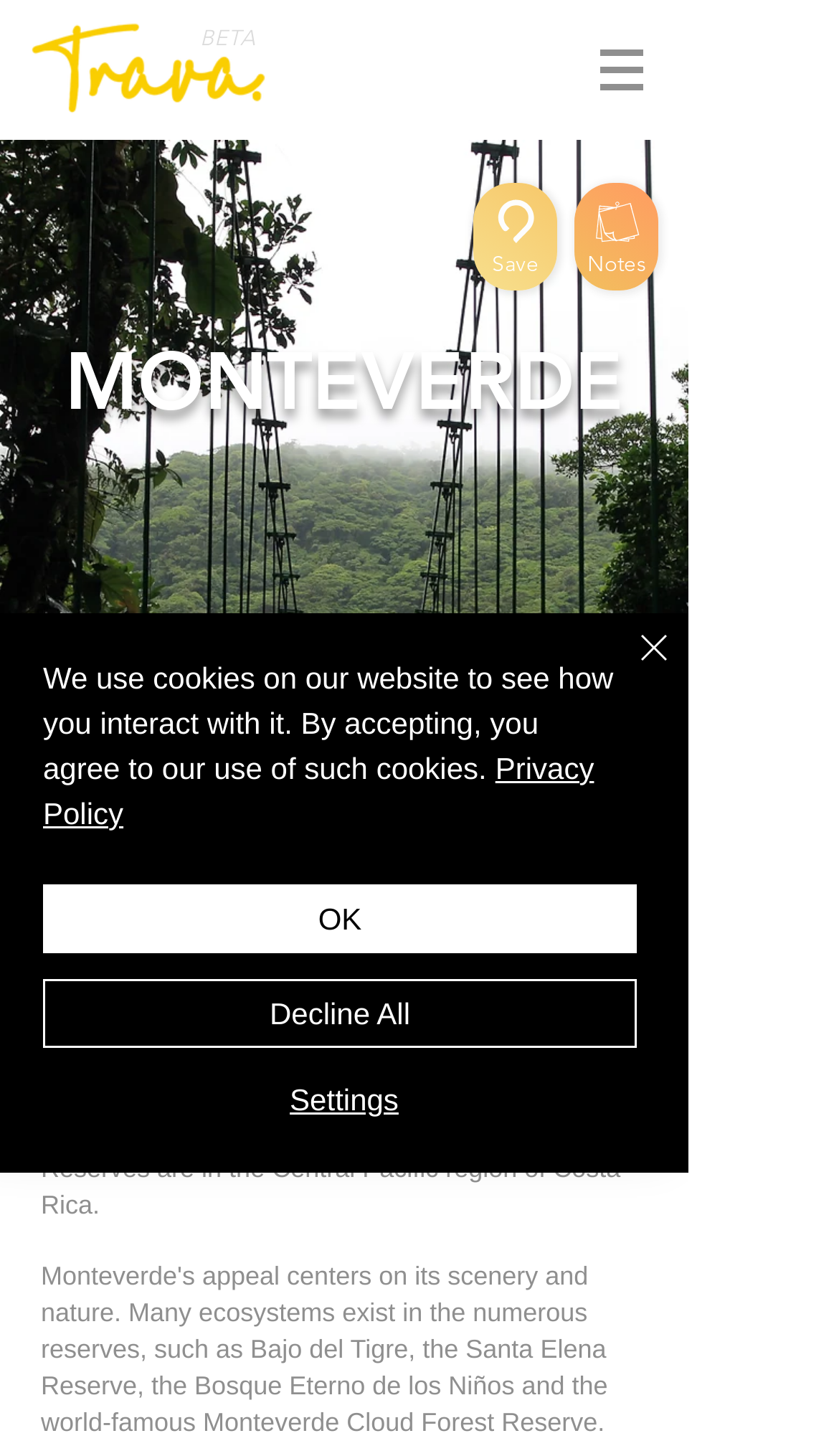Identify the bounding box coordinates of the area you need to click to perform the following instruction: "Click the Central + Caribbean link".

[0.051, 0.649, 0.362, 0.672]